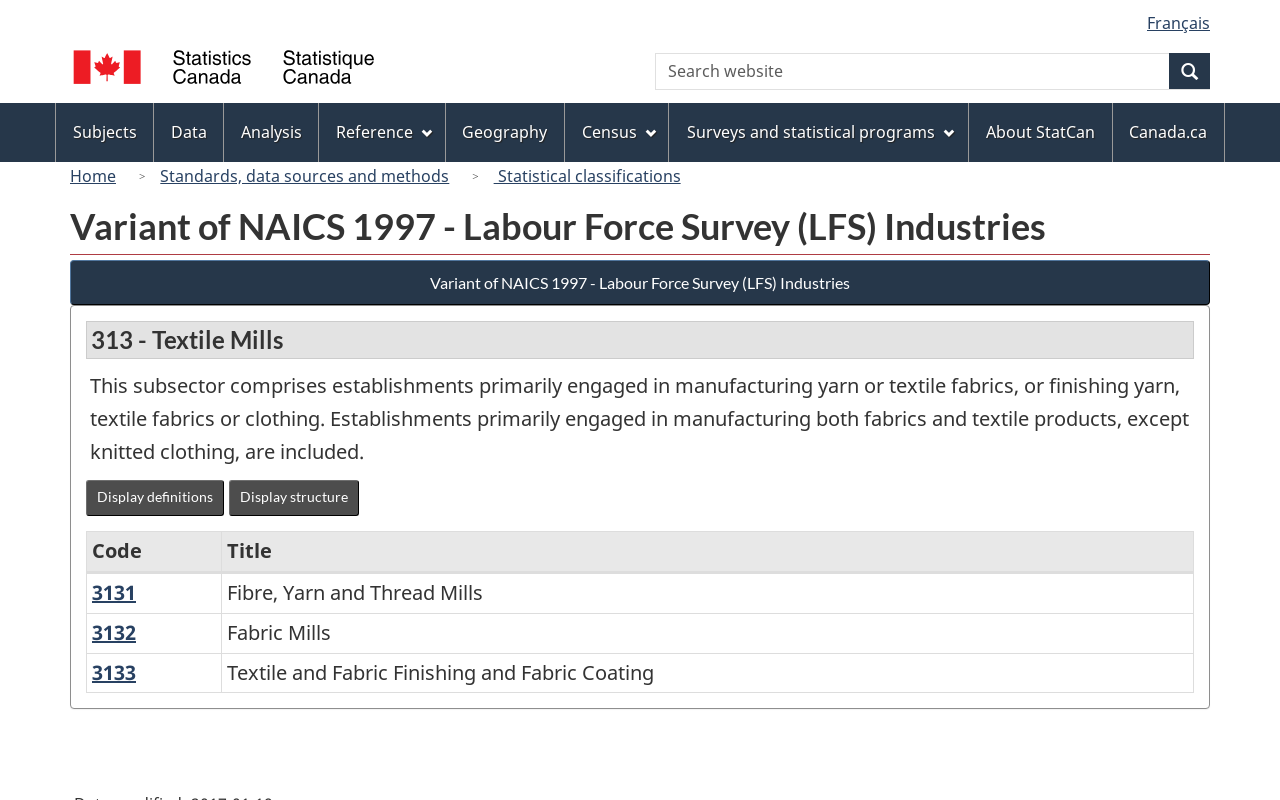What is the title or heading displayed on the webpage?

Variant of NAICS 1997 - Labour Force Survey (LFS) Industries